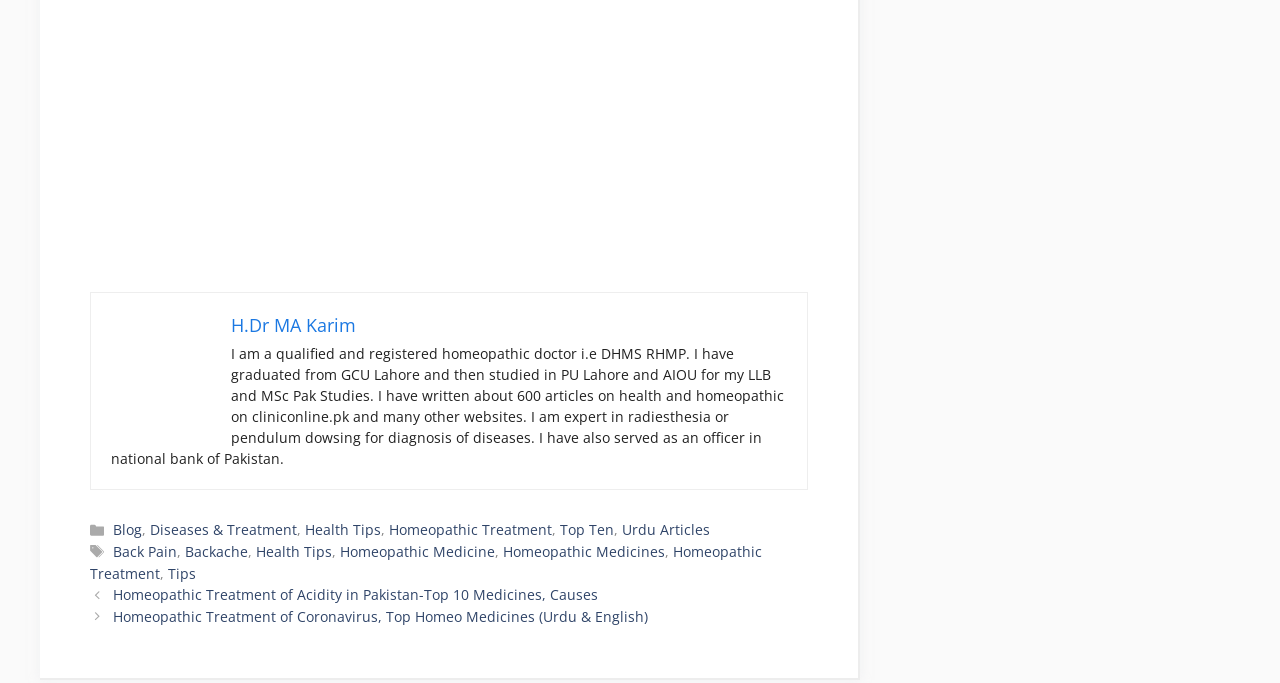Identify the bounding box coordinates for the region of the element that should be clicked to carry out the instruction: "View the categories of articles". The bounding box coordinates should be four float numbers between 0 and 1, i.e., [left, top, right, bottom].

[0.088, 0.76, 0.143, 0.788]